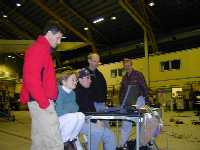How many individuals are in the image?
Please answer the question with a detailed response using the information from the screenshot.

The image captures a collaborative moment among a group of five individuals, who are gathered around a small table, intently focused on a laptop screen.